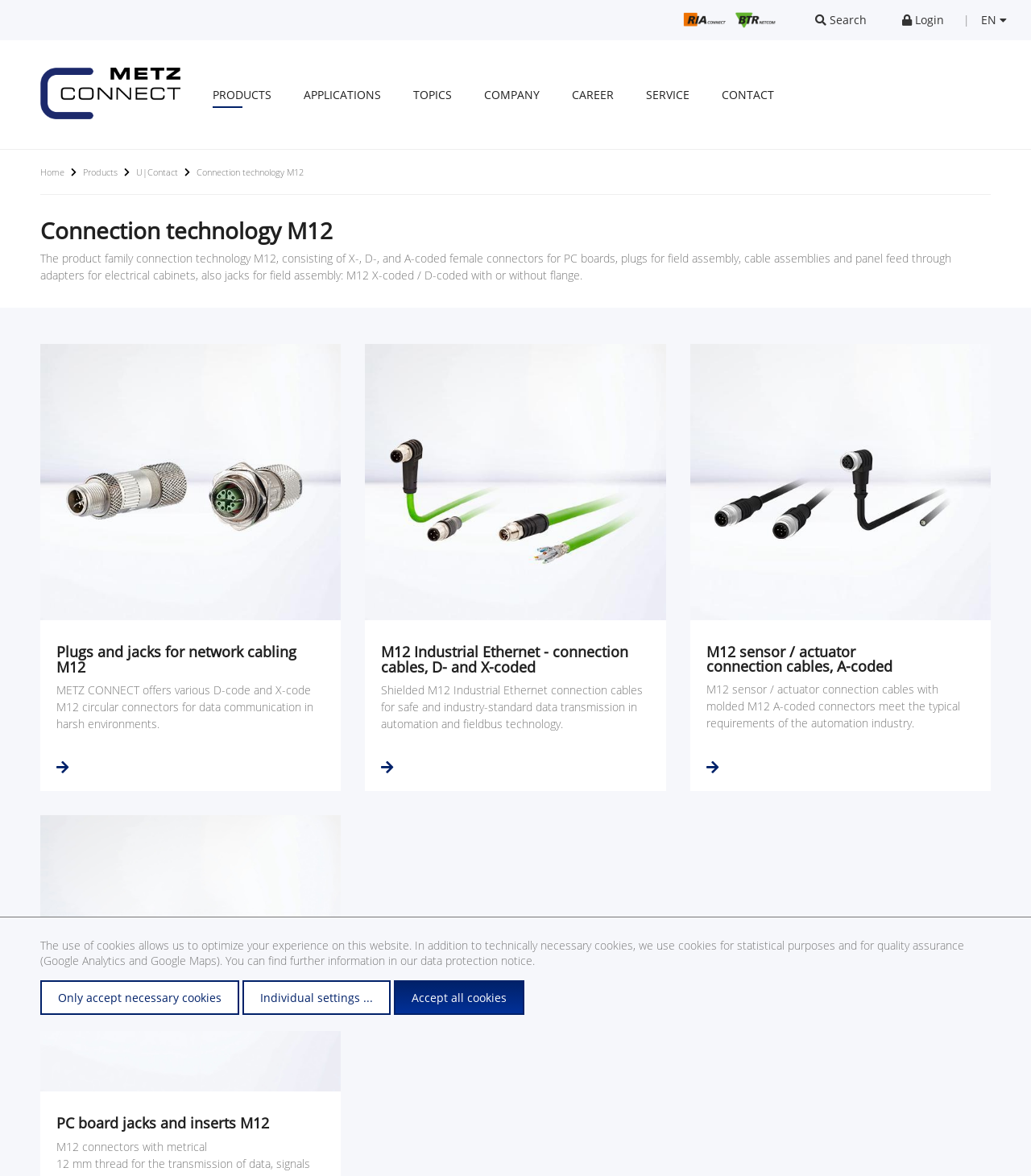Extract the bounding box for the UI element that matches this description: "Accept all cookies".

[0.382, 0.834, 0.509, 0.863]